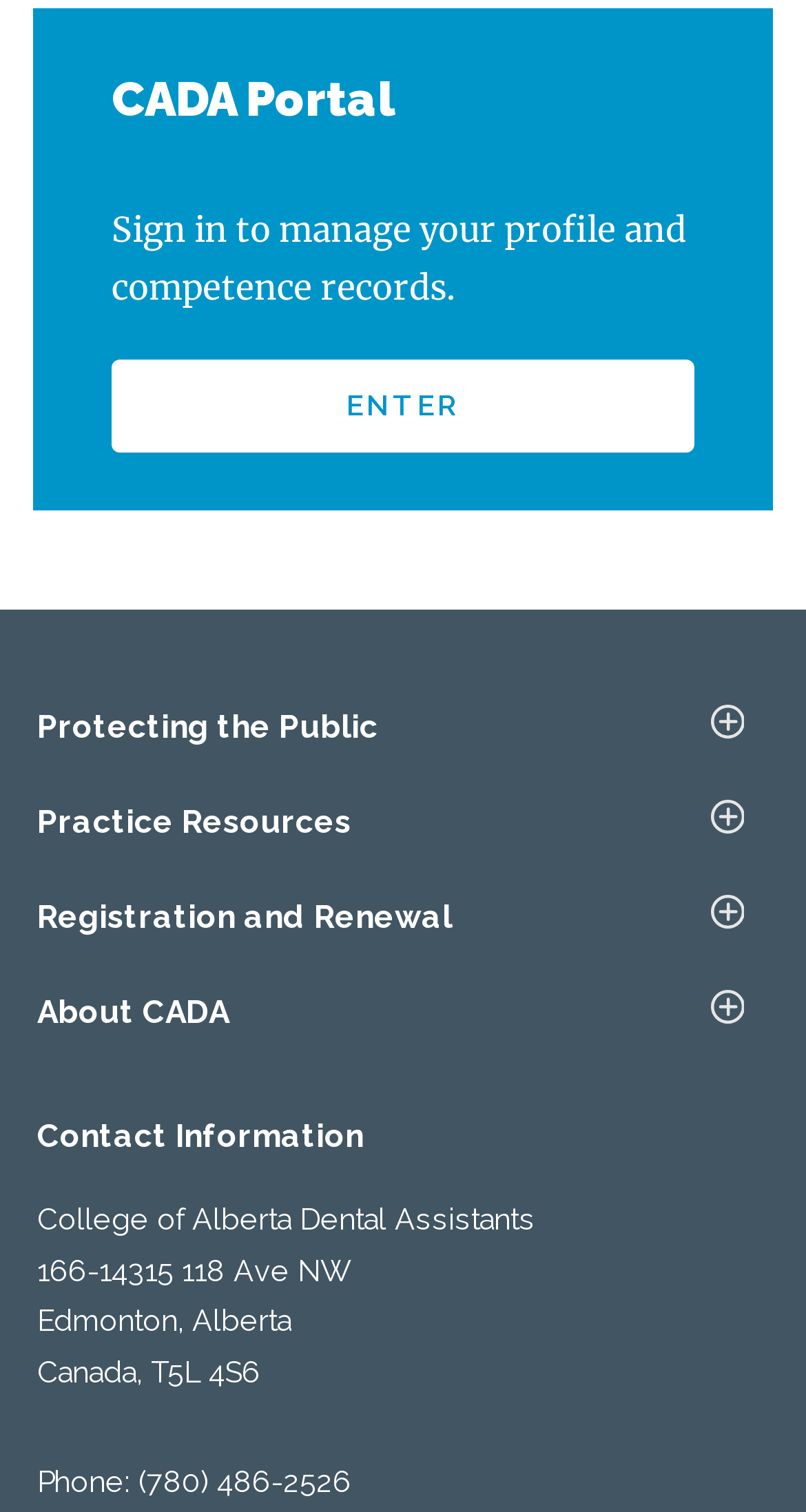Answer the following inquiry with a single word or phrase:
What is the address of the College of Alberta Dental Assistants?

166-14315 118 Ave NW, Edmonton, Alberta, Canada, T5L 4S6